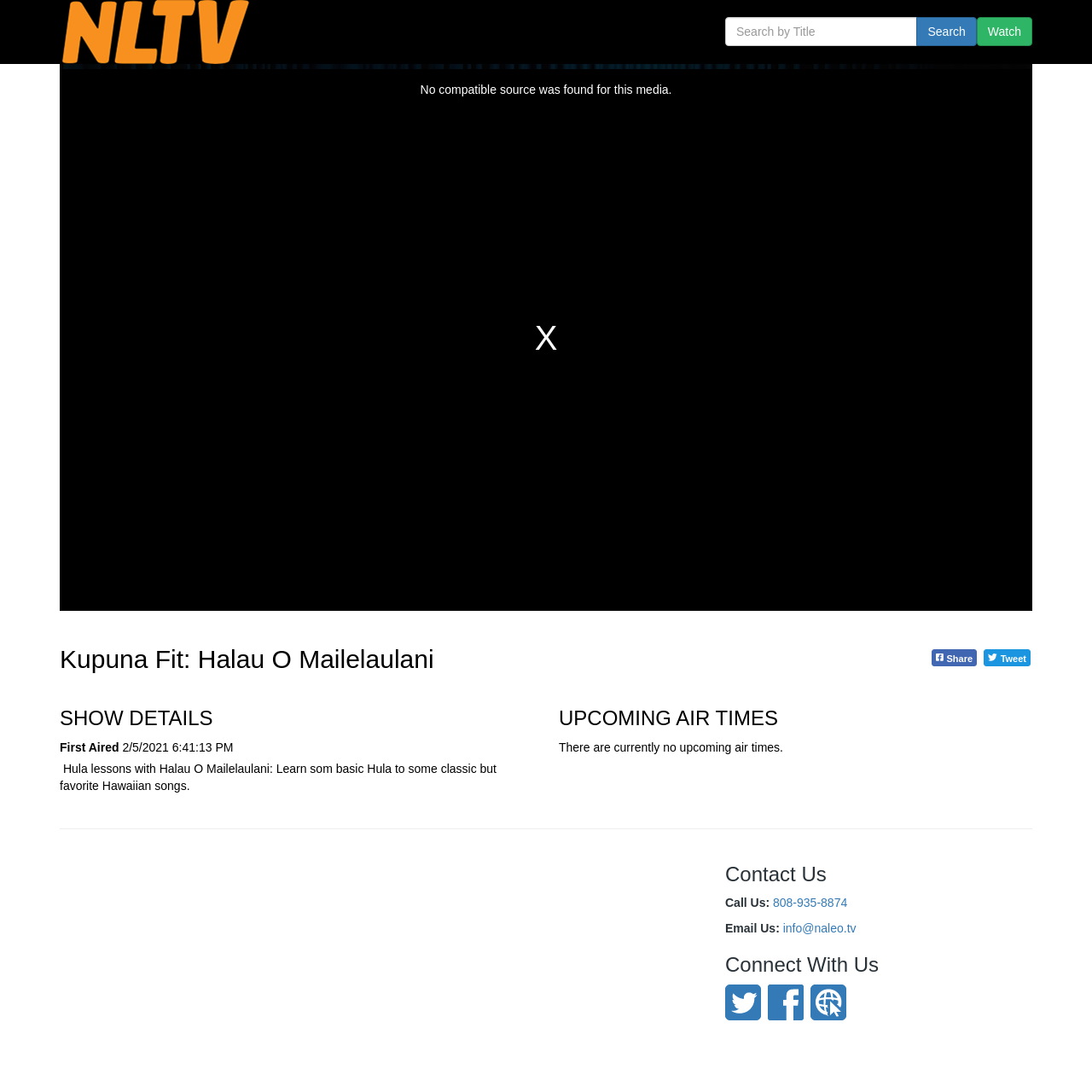From the webpage screenshot, identify the region described by alt="Site Logo". Provide the bounding box coordinates as (top-left x, top-left y, bottom-right x, bottom-right y), with each value being a floating point number between 0 and 1.

[0.055, 0.0, 0.336, 0.059]